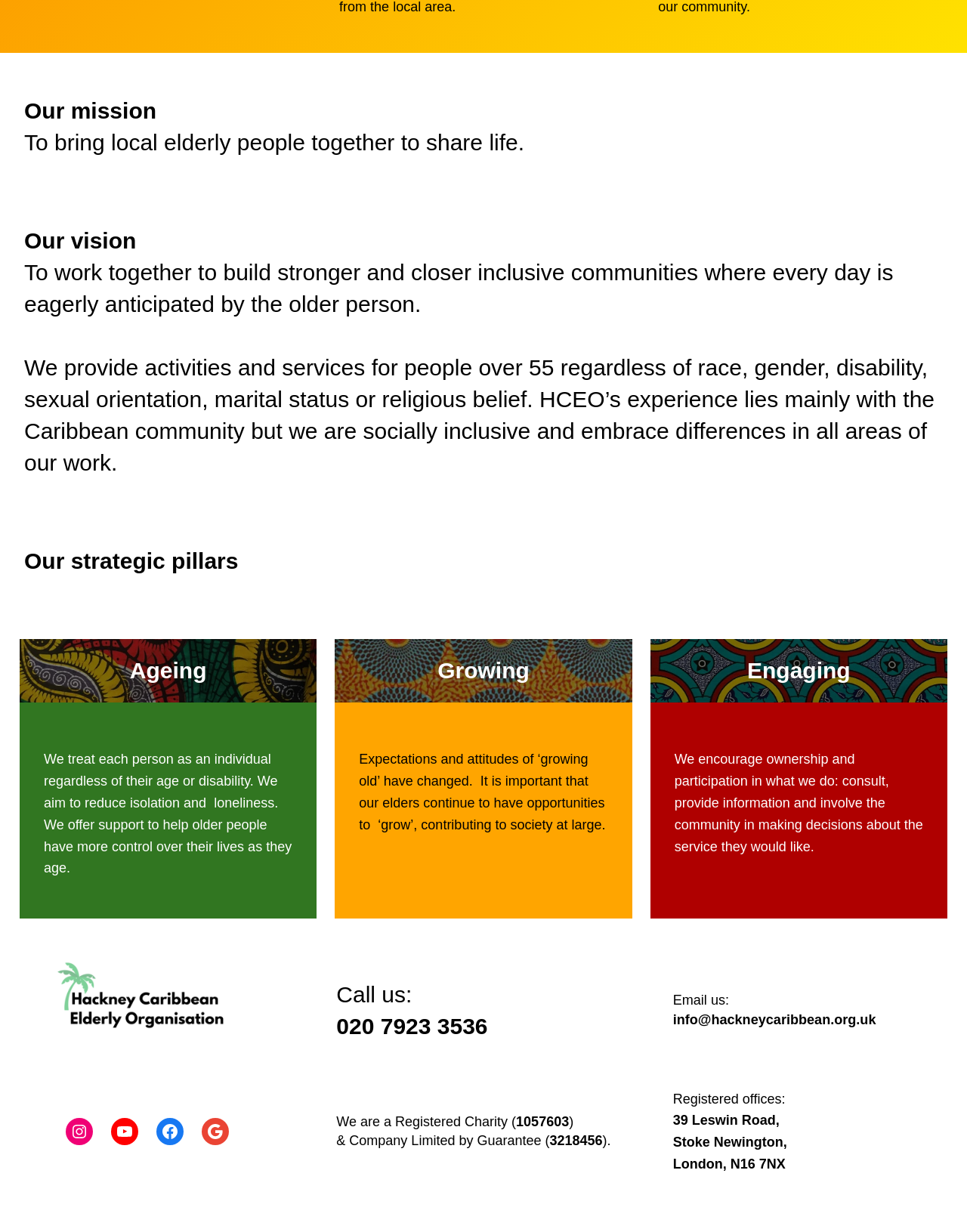Identify the bounding box coordinates for the UI element described as: "Google".

[0.208, 0.908, 0.236, 0.93]